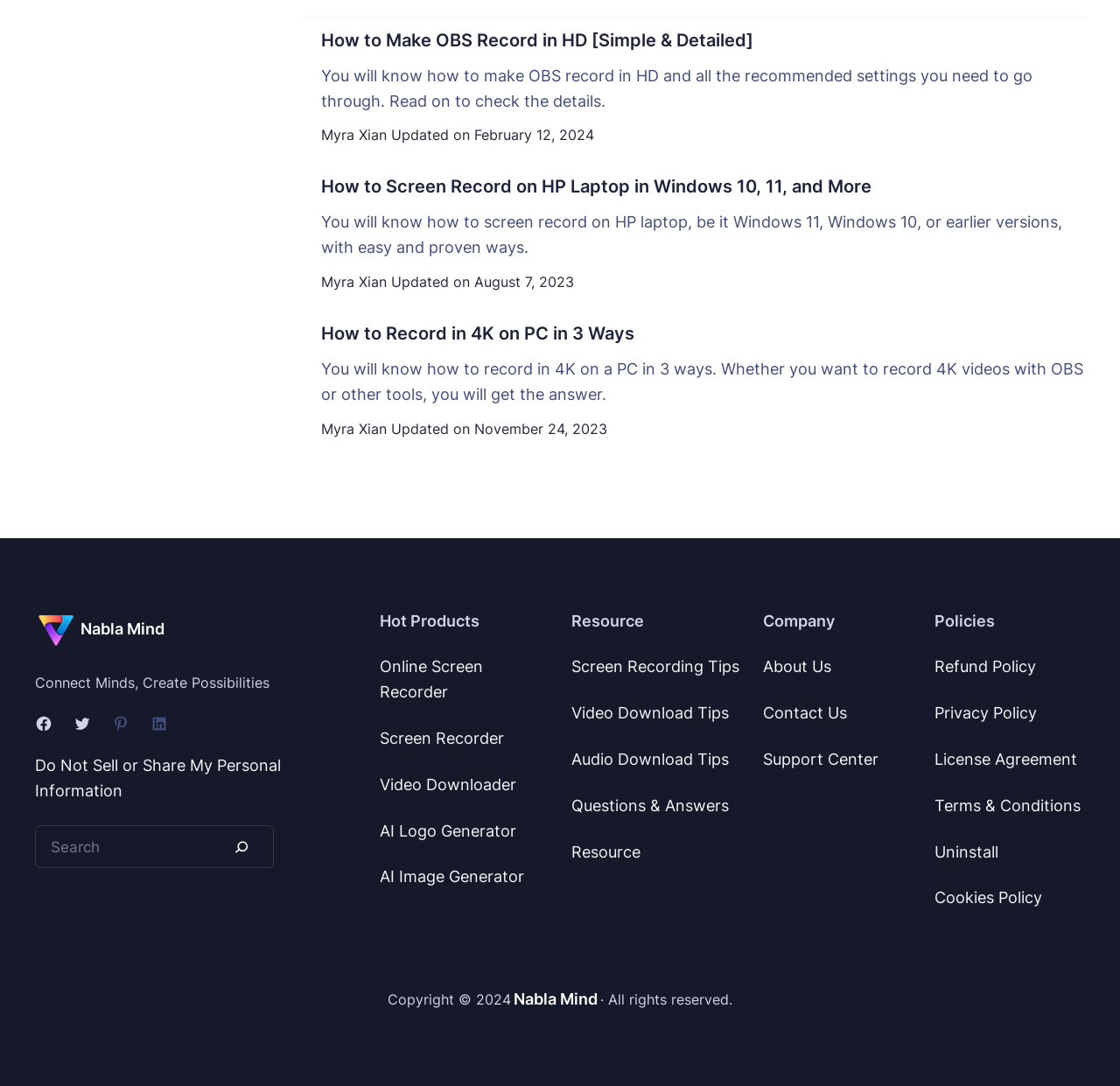Could you highlight the region that needs to be clicked to execute the instruction: "Visit the Nabla Mind website"?

[0.031, 0.56, 0.069, 0.599]